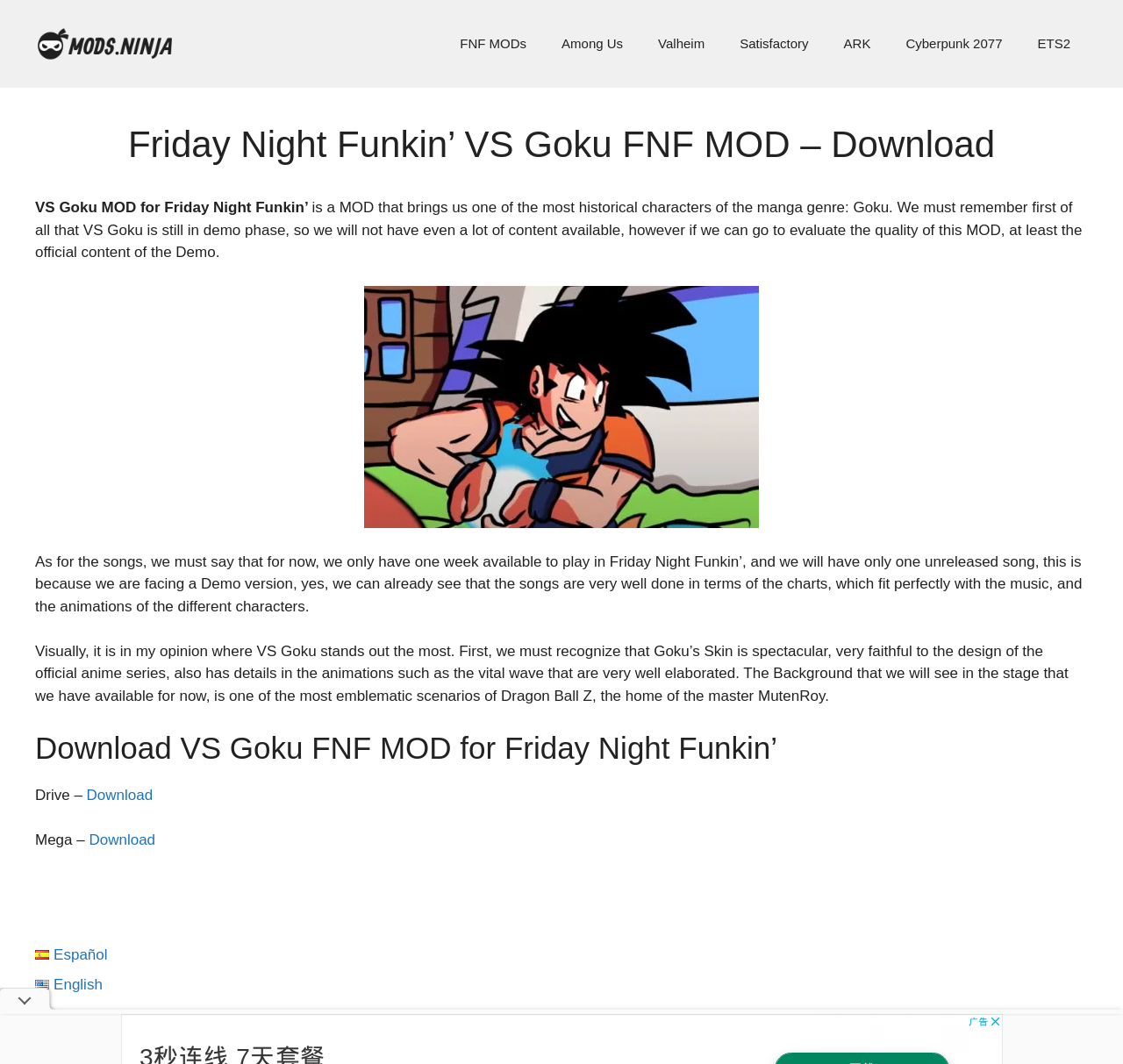Respond to the question below with a single word or phrase:
What is the name of the master whose home is featured in the stage?

MutenRoy